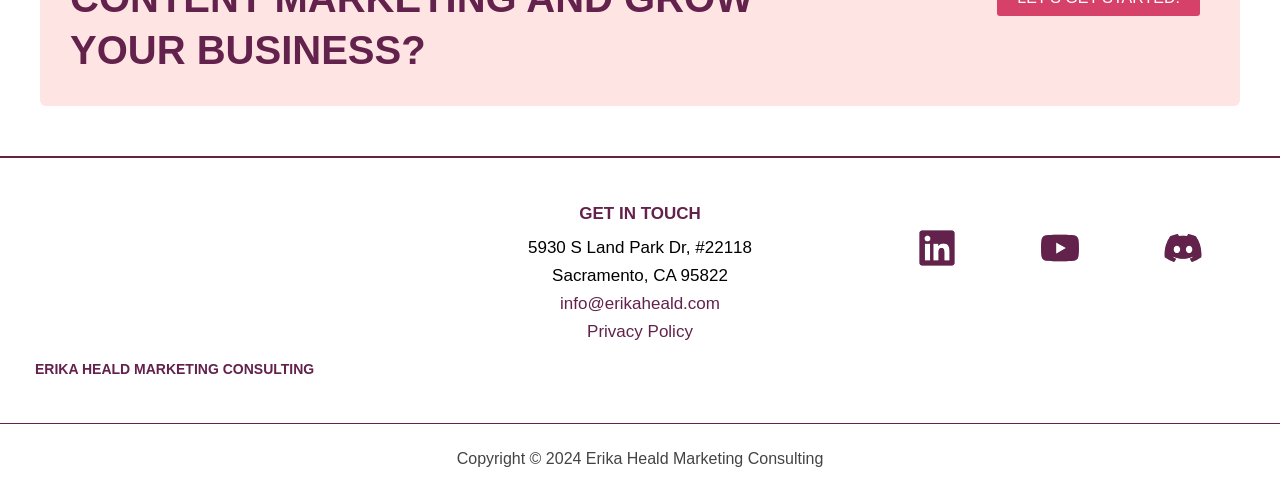Identify the bounding box coordinates for the UI element described as: "Privacy Policy".

[0.459, 0.652, 0.541, 0.69]